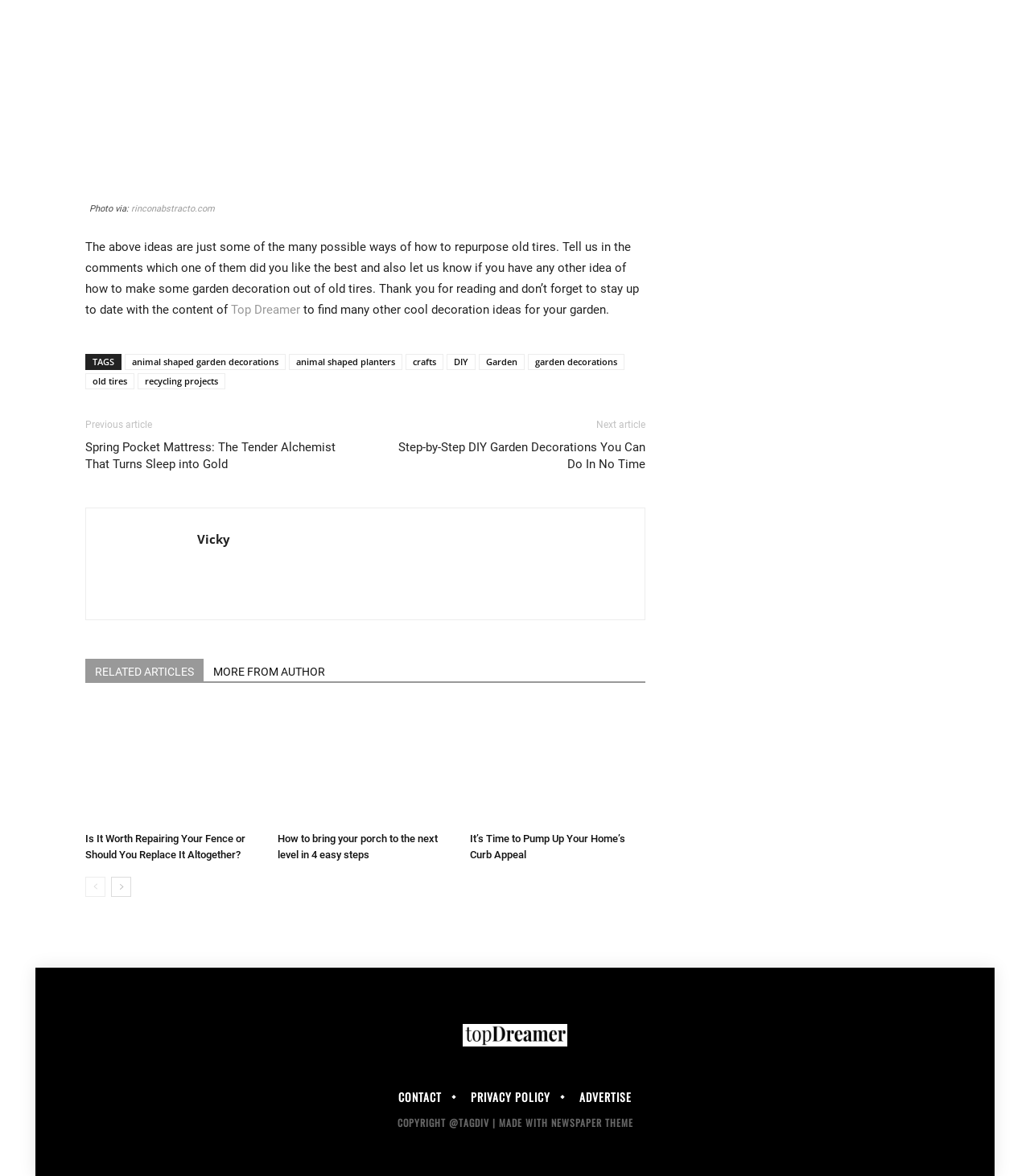Pinpoint the bounding box coordinates of the area that must be clicked to complete this instruction: "Learn more about ARCHELON".

None